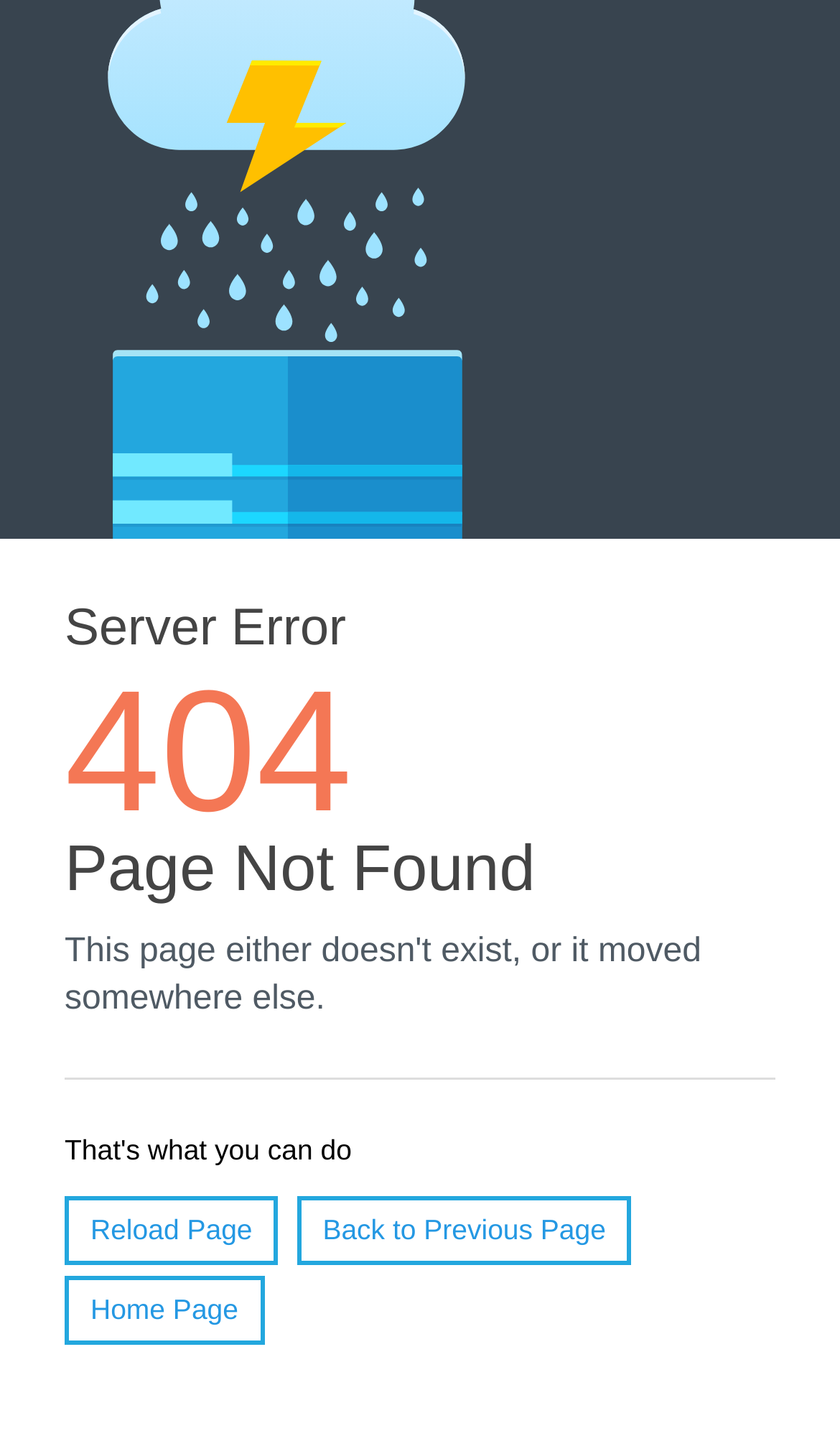Bounding box coordinates are given in the format (top-left x, top-left y, bottom-right x, bottom-right y). All values should be floating point numbers between 0 and 1. Provide the bounding box coordinate for the UI element described as: Back to Previous Page

[0.353, 0.836, 0.752, 0.884]